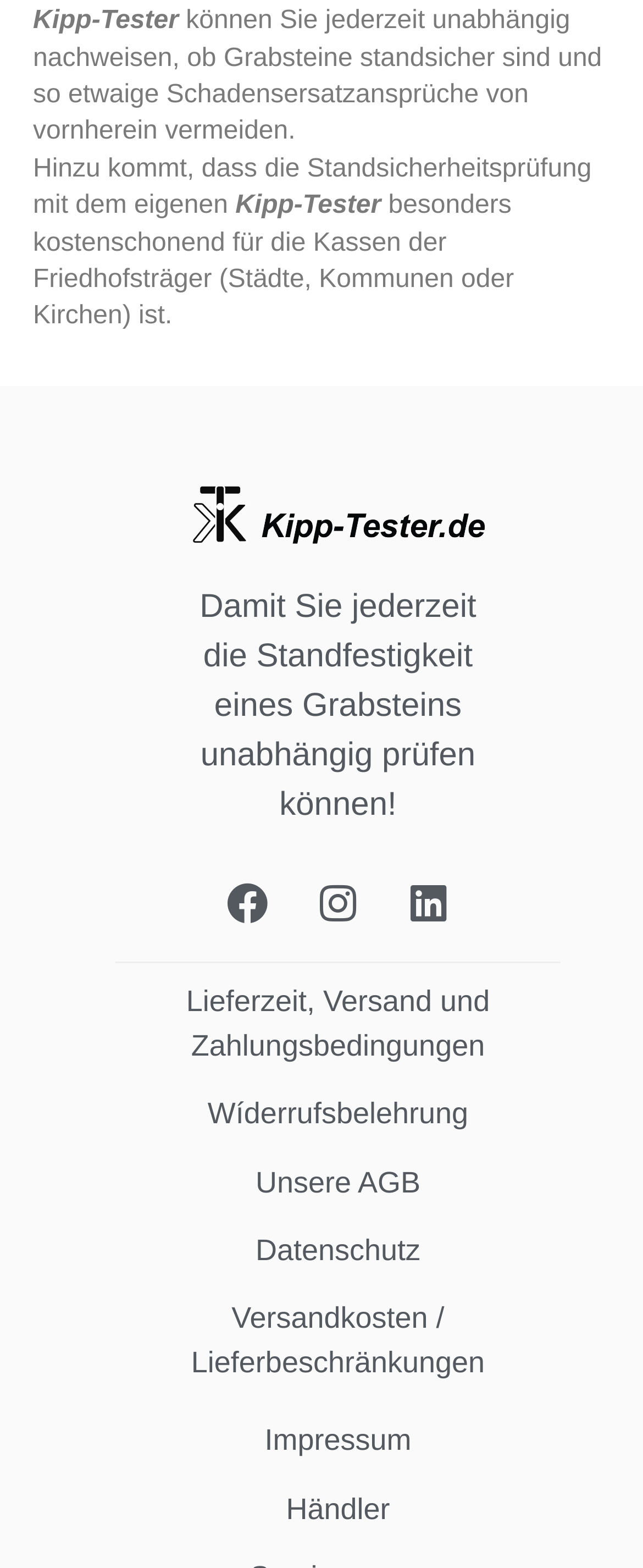What is the product name mentioned on the webpage?
Refer to the image and give a detailed answer to the question.

The product name 'Kipp-Tester' is mentioned multiple times on the webpage, specifically in the static text elements with IDs 457 and 471.